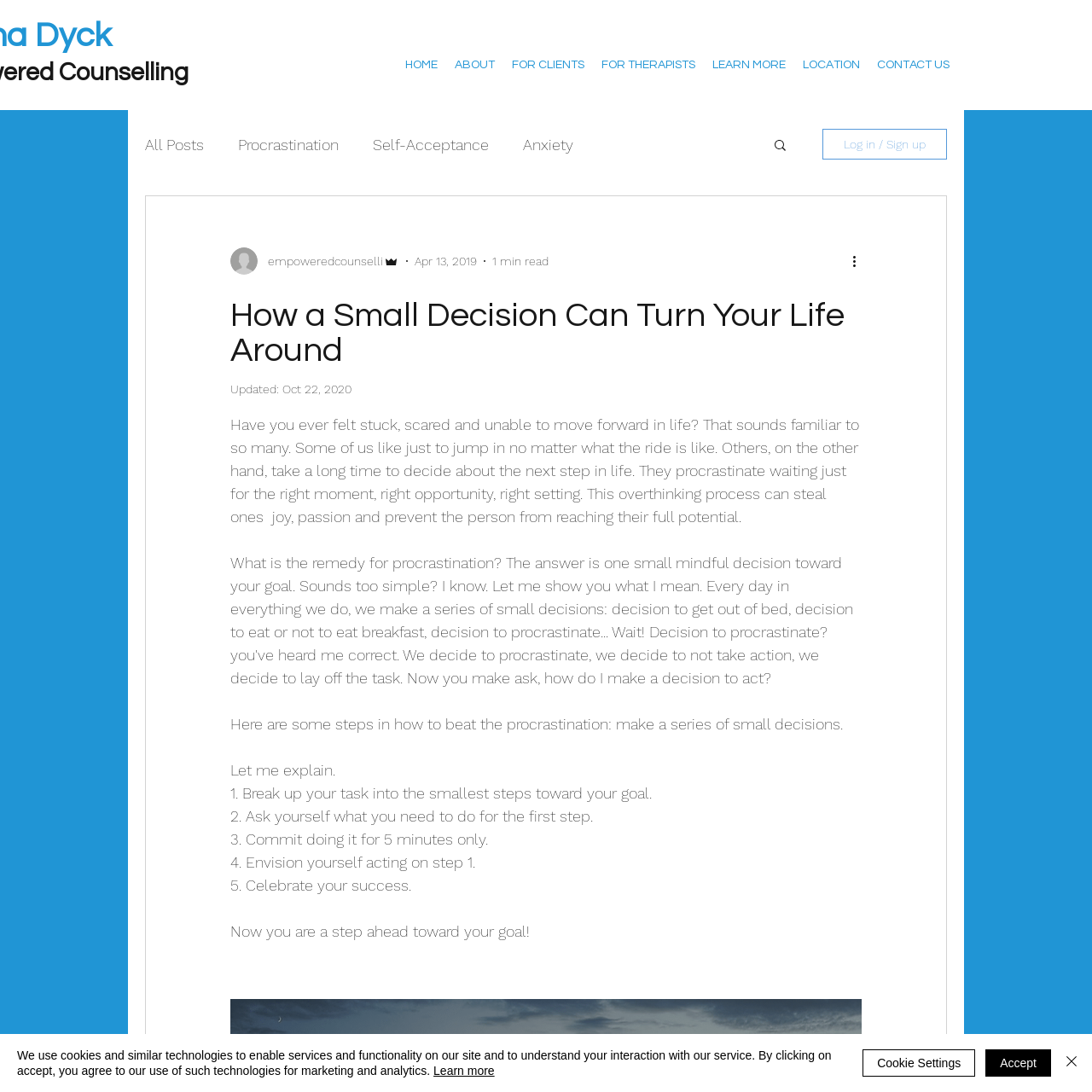Locate the bounding box coordinates of the element that should be clicked to execute the following instruction: "Click on the 'All Posts' link".

[0.133, 0.124, 0.187, 0.14]